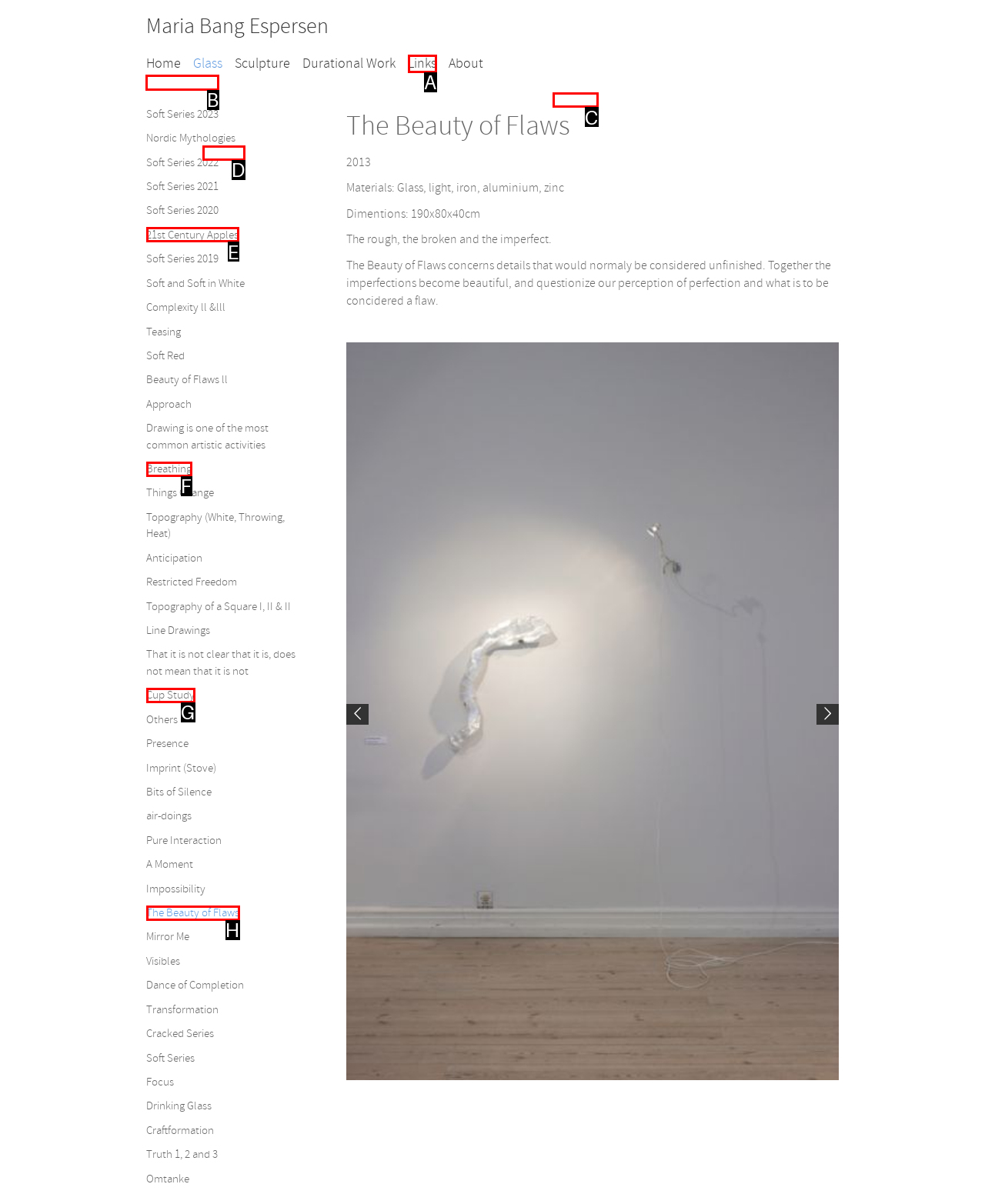Identify the correct HTML element to click to accomplish this task: View the 'Soft Series 2023' page
Respond with the letter corresponding to the correct choice.

B